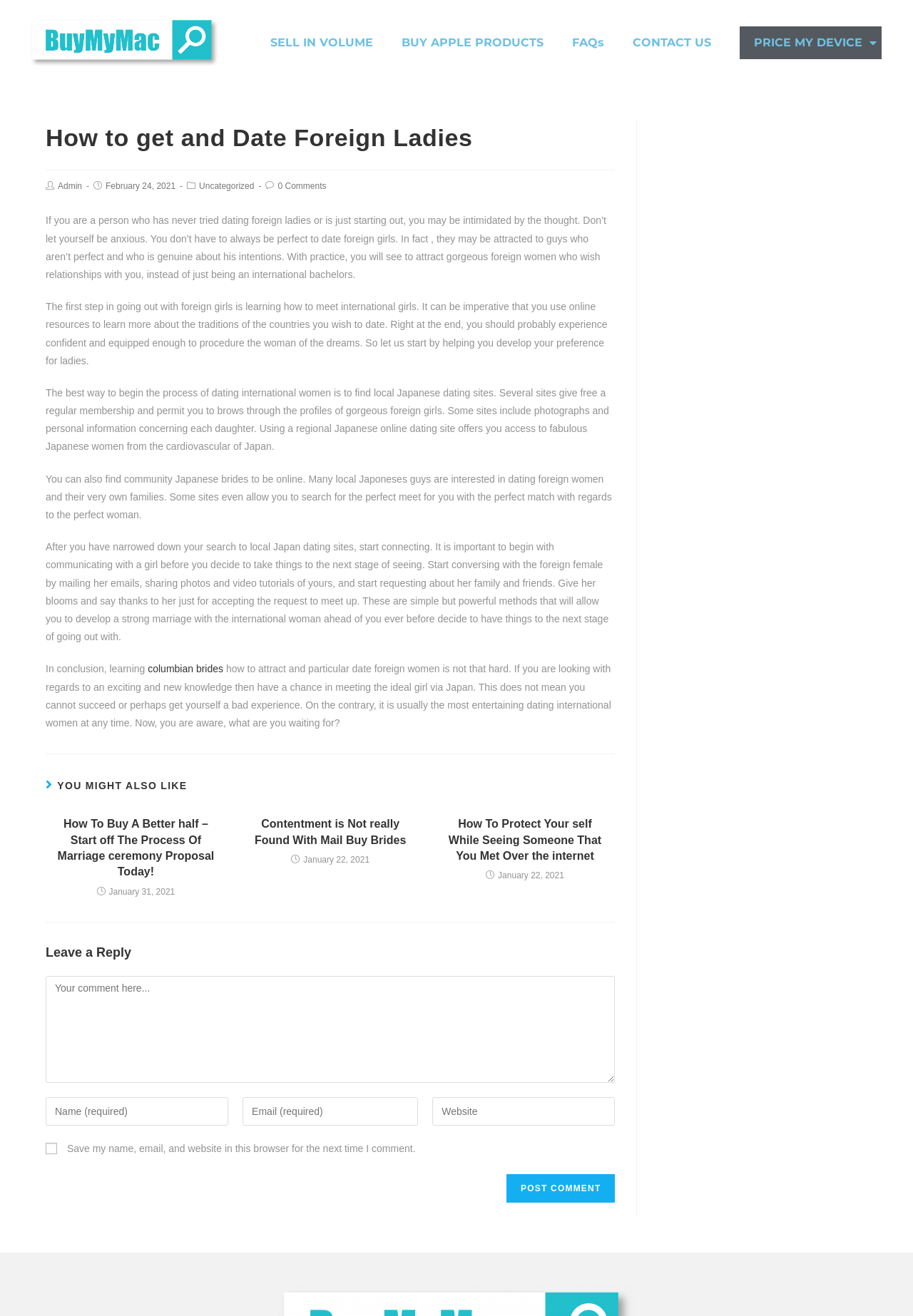Determine the bounding box coordinates of the region to click in order to accomplish the following instruction: "Enter a comment in the 'Comment' textbox". Provide the coordinates as four float numbers between 0 and 1, specifically [left, top, right, bottom].

[0.05, 0.742, 0.674, 0.823]